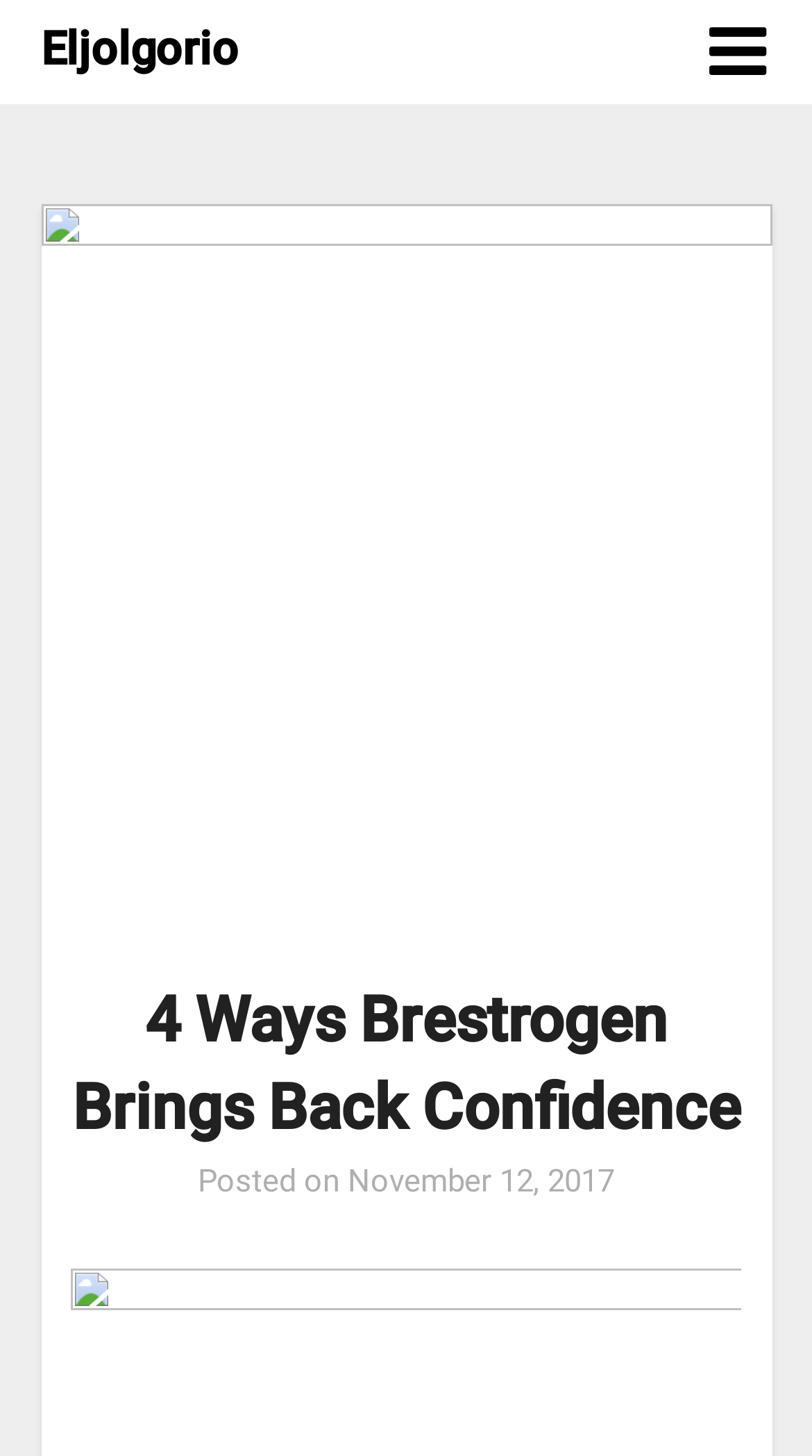What is the shape of the icon in the top right corner?
Can you offer a detailed and complete answer to this question?

I determined the shape of the icon in the top right corner by looking at the link element with the text '', which has a bounding box with similar x1 and x2 coordinates, indicating it is a square shape.